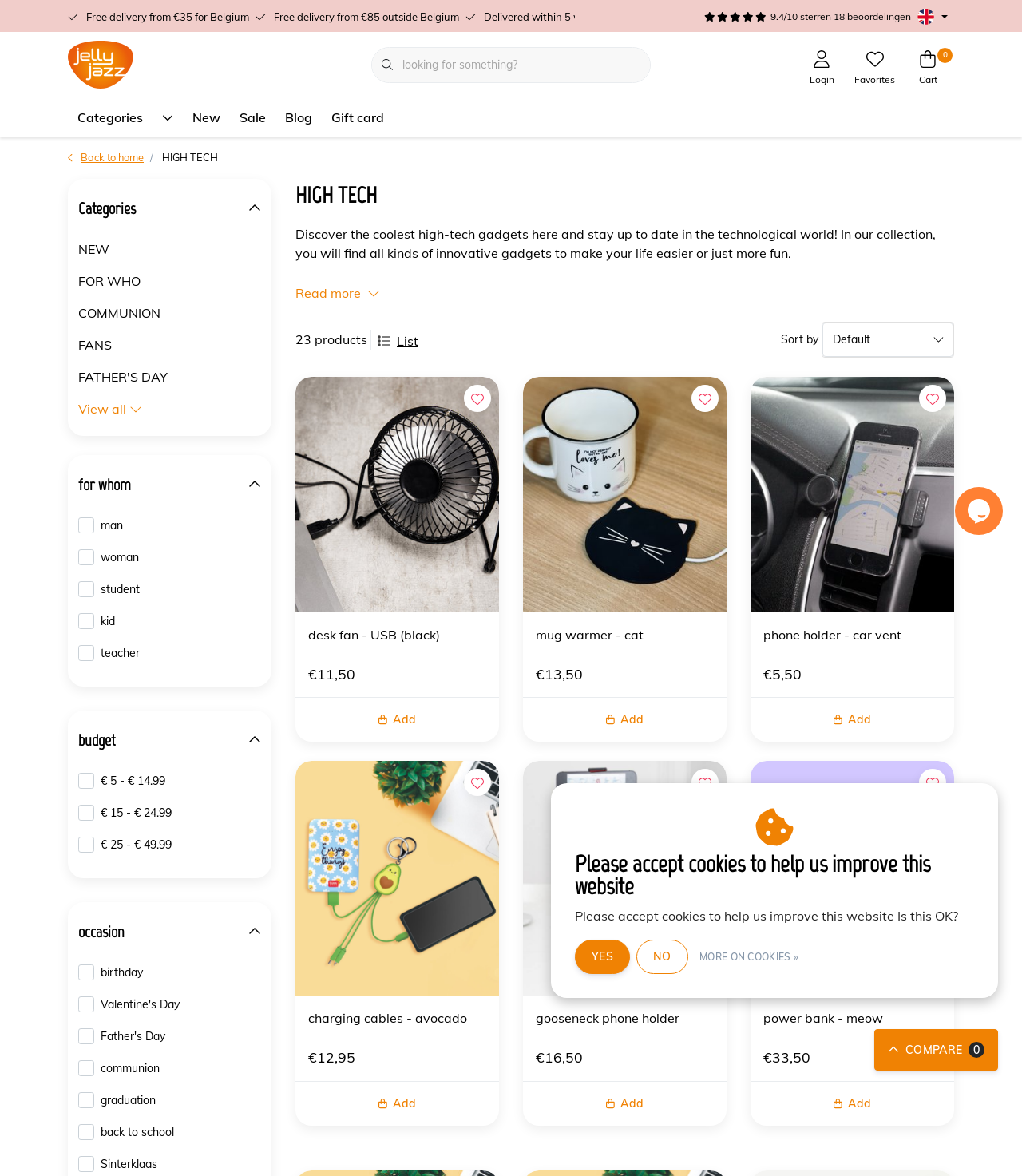Extract the bounding box coordinates for the HTML element that matches this description: "Back to home". The coordinates should be four float numbers between 0 and 1, i.e., [left, top, right, bottom].

[0.066, 0.128, 0.141, 0.139]